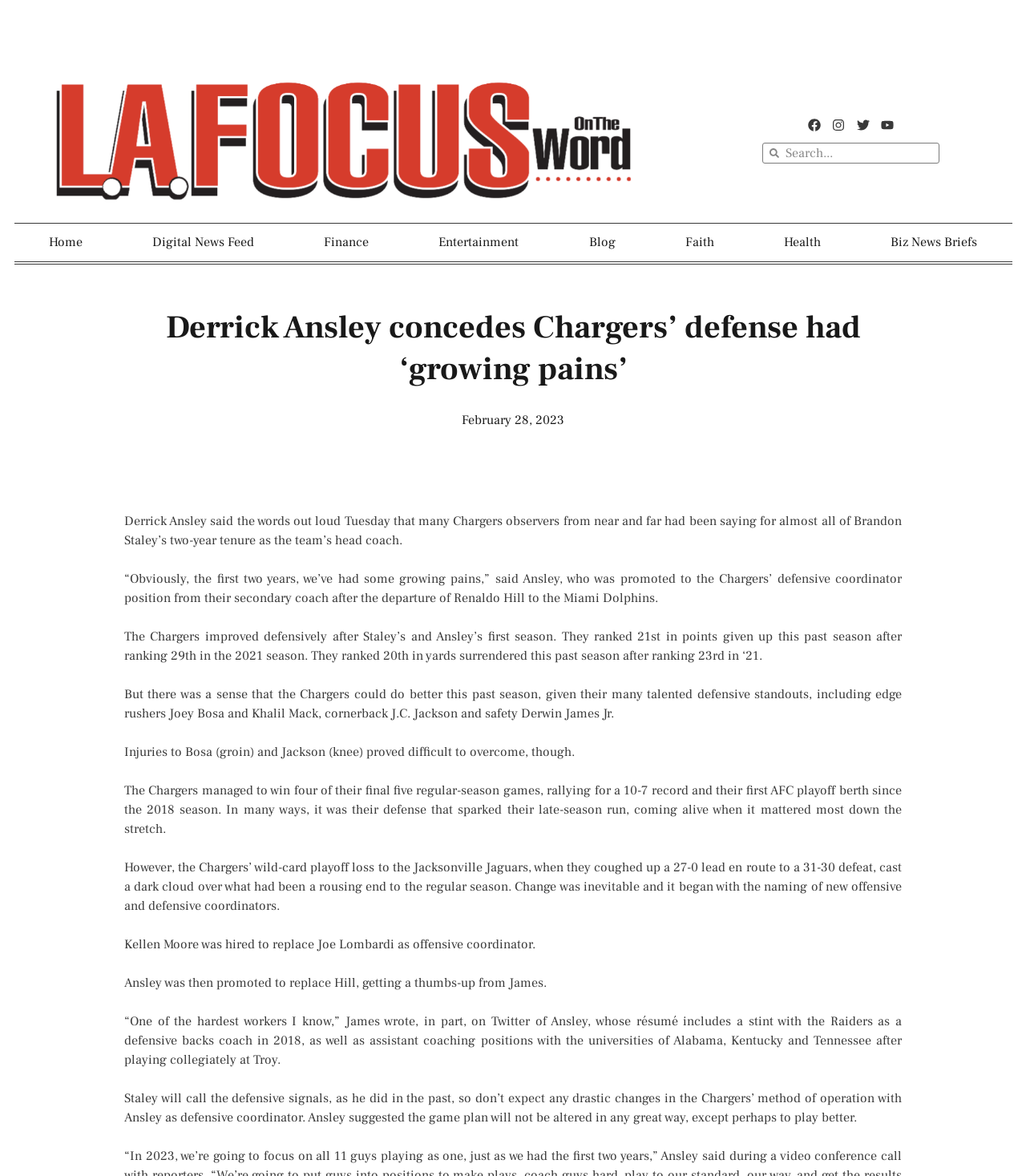What is the name of the Chargers' defensive coordinator?
Please respond to the question with a detailed and well-explained answer.

I found the answer by reading the article, which mentions that Derrick Ansley was promoted to the Chargers' defensive coordinator position from their secondary coach.